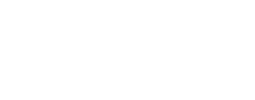What does the image do to the viewer's attention? Refer to the image and provide a one-word or short phrase answer.

Captivate it